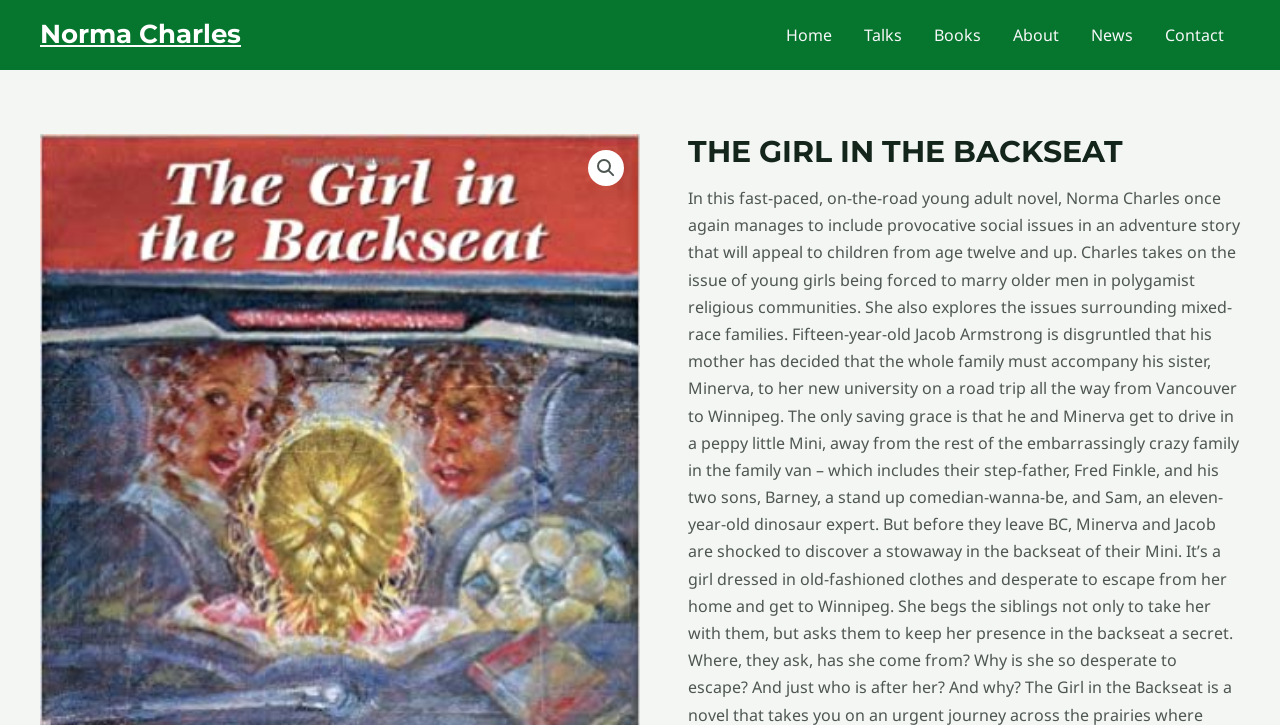Please specify the bounding box coordinates of the area that should be clicked to accomplish the following instruction: "search". The coordinates should consist of four float numbers between 0 and 1, i.e., [left, top, right, bottom].

[0.459, 0.207, 0.488, 0.257]